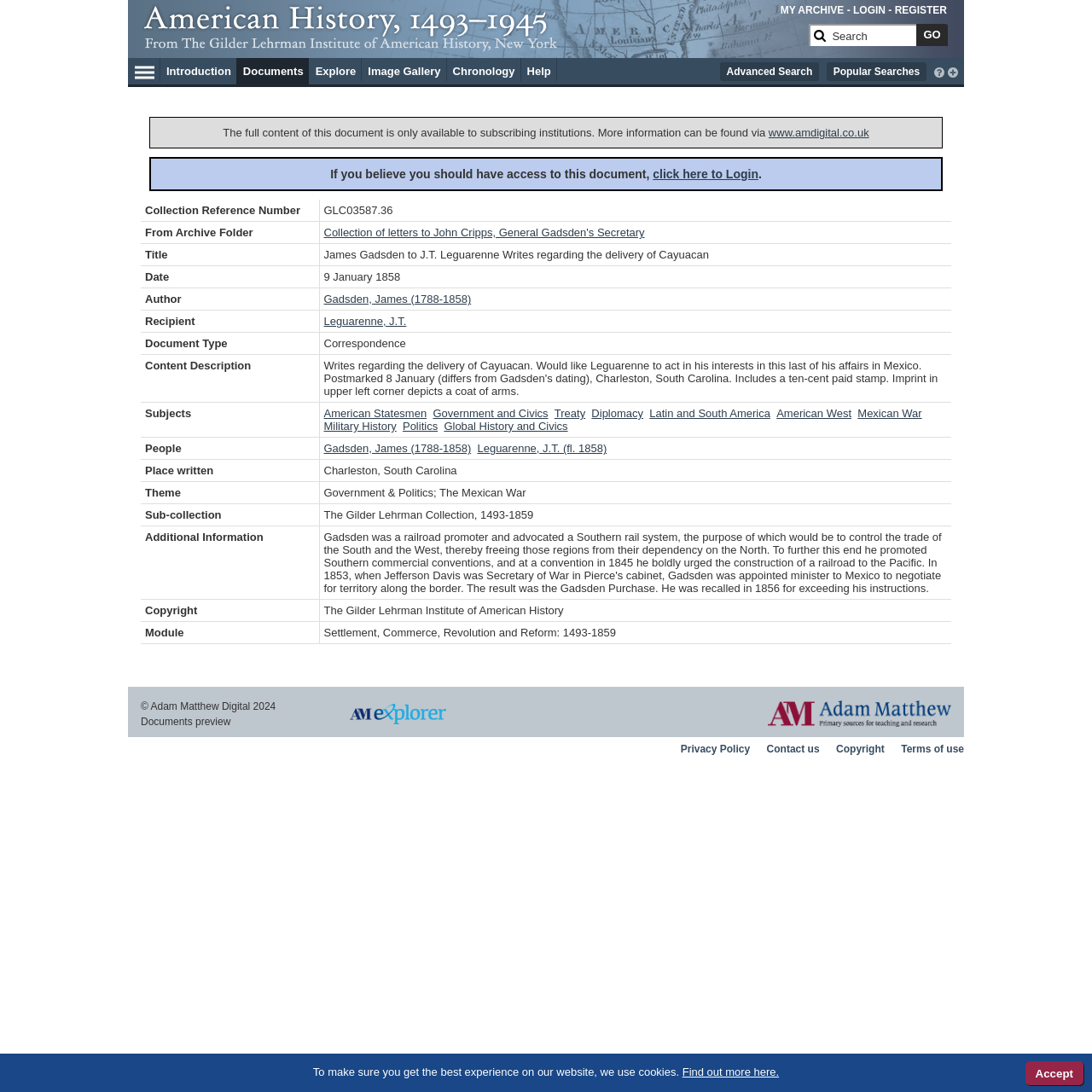Specify the bounding box coordinates of the area to click in order to execute this command: 'Get help'. The coordinates should consist of four float numbers ranging from 0 to 1, and should be formatted as [left, top, right, bottom].

[0.477, 0.053, 0.51, 0.074]